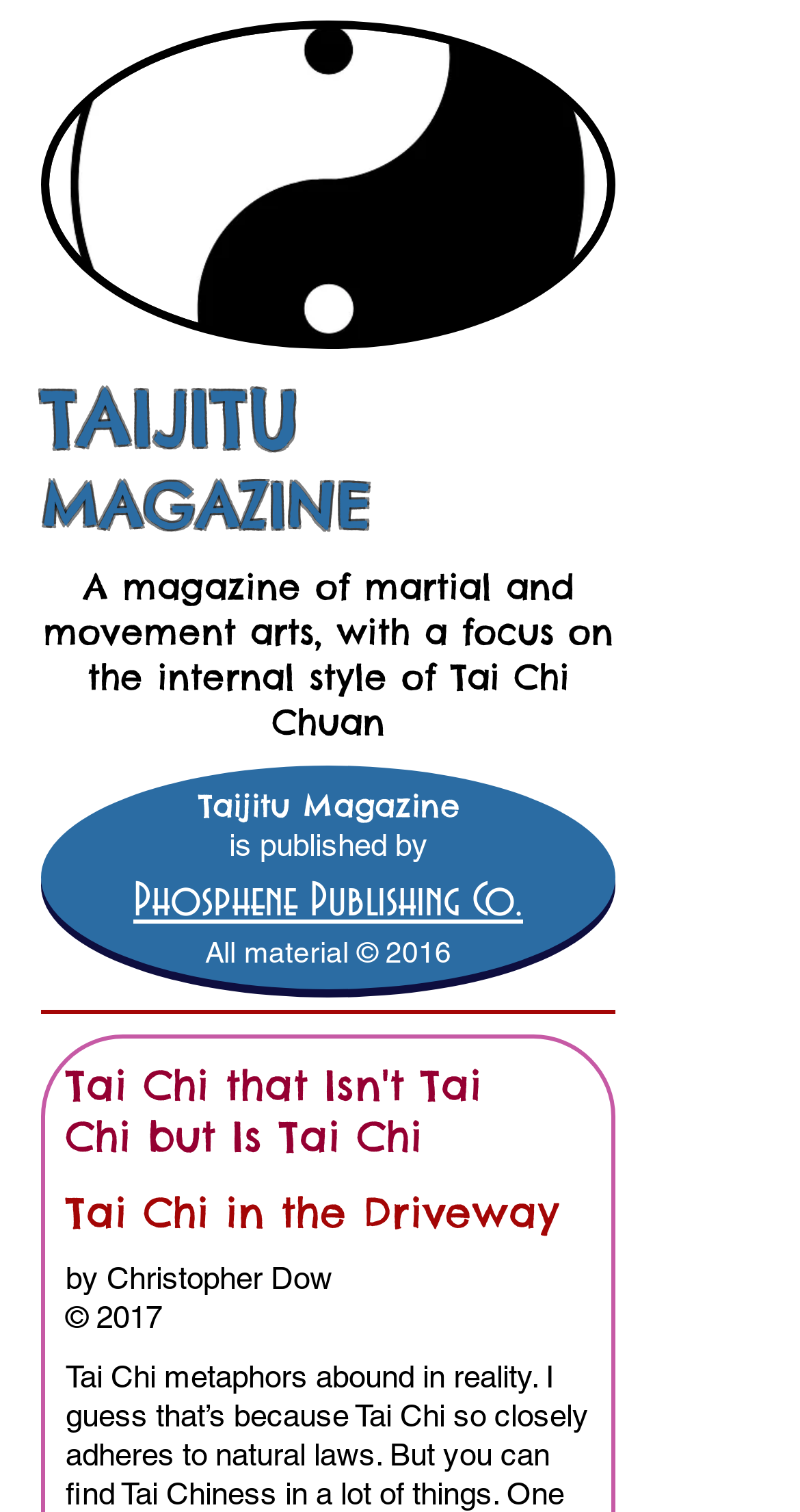Offer an in-depth caption of the entire webpage.

The webpage appears to be an article or blog post about Tai Chi, specifically focusing on the "Tai Chi in the Driveway" series. At the top left of the page, there is a link to "TAIJITU MAGAZINE" with a brief description of the magazine below it, stating that it's a publication focused on martial and movement arts, particularly Tai Chi Chuan. 

To the right of the magazine link, there is a smaller text "Taijitu Magazine" followed by the phrase "is published by" and a link to "Phosphene Publishing Co.". Below this, there is a copyright notice stating "All material © 2016". 

Above these elements, there is a masthead image "Masthead B.jpg" that spans almost the entire width of the page. 

In the middle of the page, there are four links arranged horizontally, forming the title "Tai Chi that Isn't Tai Chi but Is Tai Chi", which matches the meta description. 

Below the title, there is a heading "Tai Chi in the Driveway" followed by the author's name "Christopher Dow" and a copyright notice "© 2017".